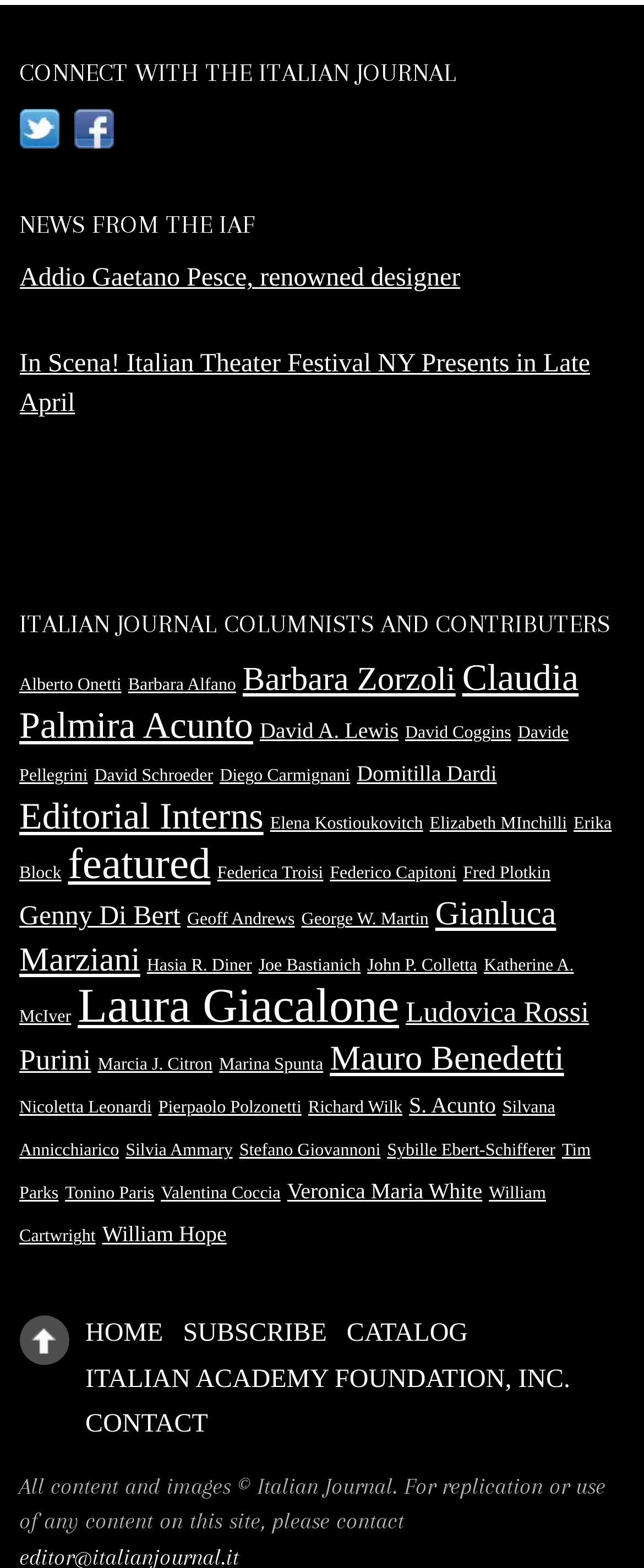How many navigation links are available in the footer?
Please look at the screenshot and answer in one word or a short phrase.

5